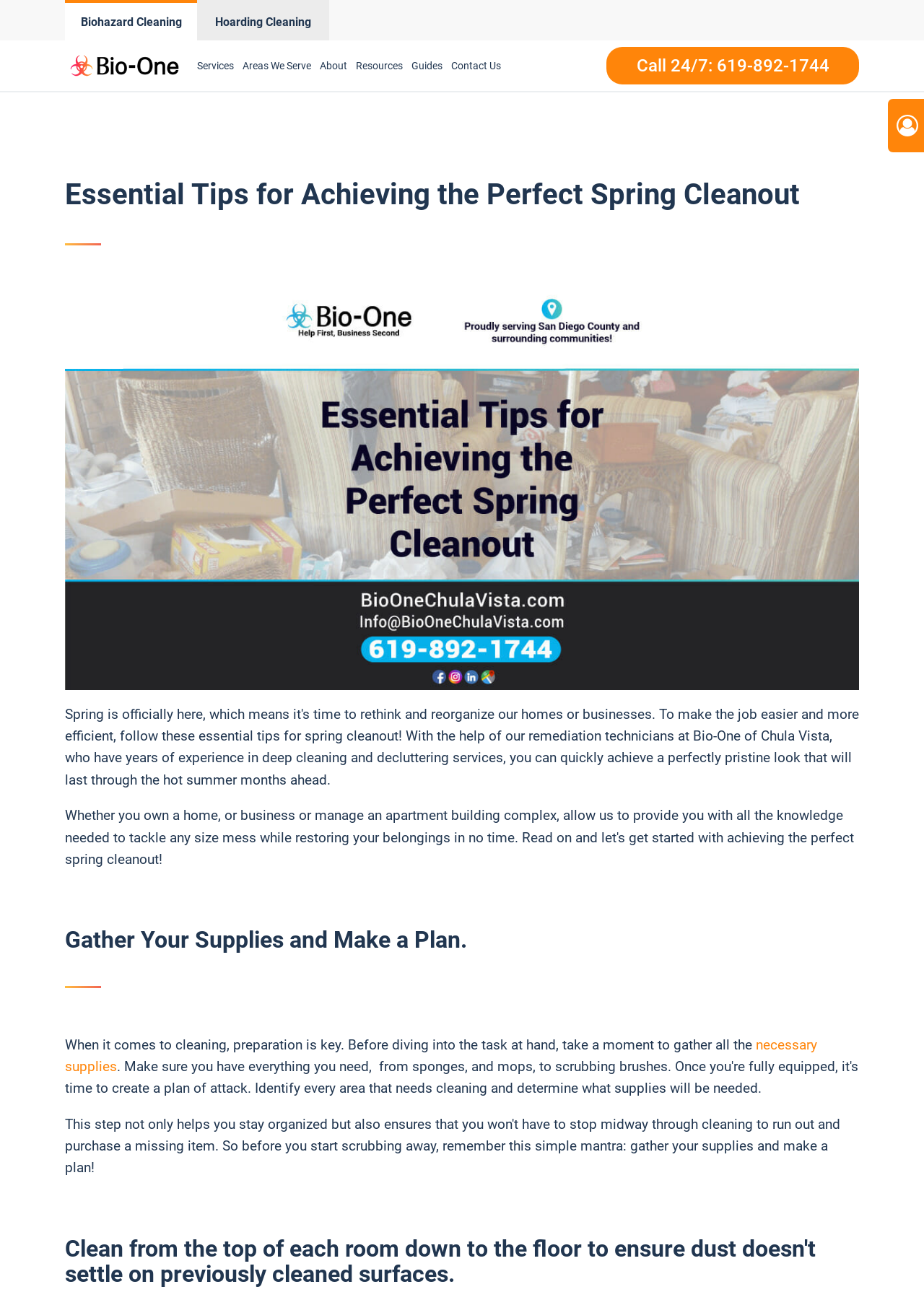Determine the bounding box coordinates of the section to be clicked to follow the instruction: "Read About Us". The coordinates should be given as four float numbers between 0 and 1, formatted as [left, top, right, bottom].

[0.341, 0.033, 0.38, 0.068]